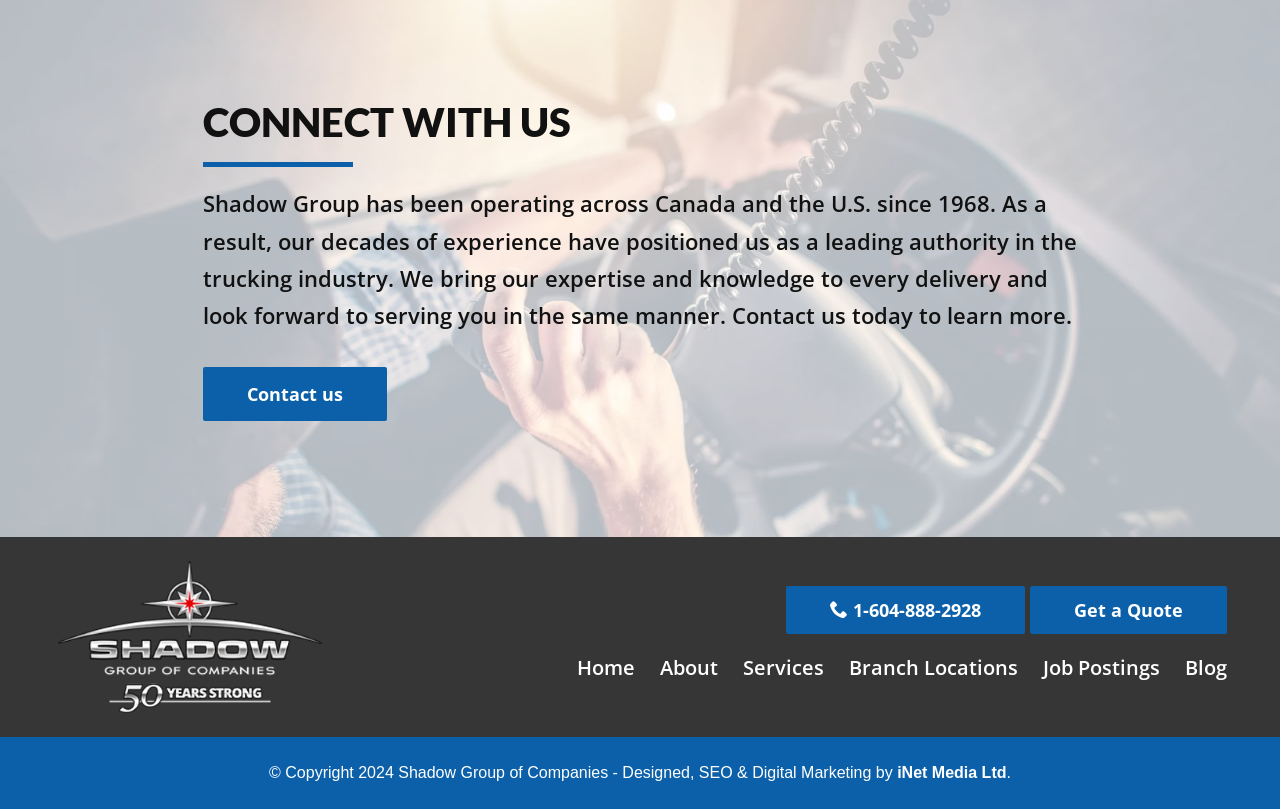Refer to the image and provide an in-depth answer to the question:
How can I contact the company?

The link 'Contact us' is provided in the text, which suggests that clicking on it will allow me to contact the company. Additionally, the phone number '1-604-888-2928' is also provided as a means of contact.